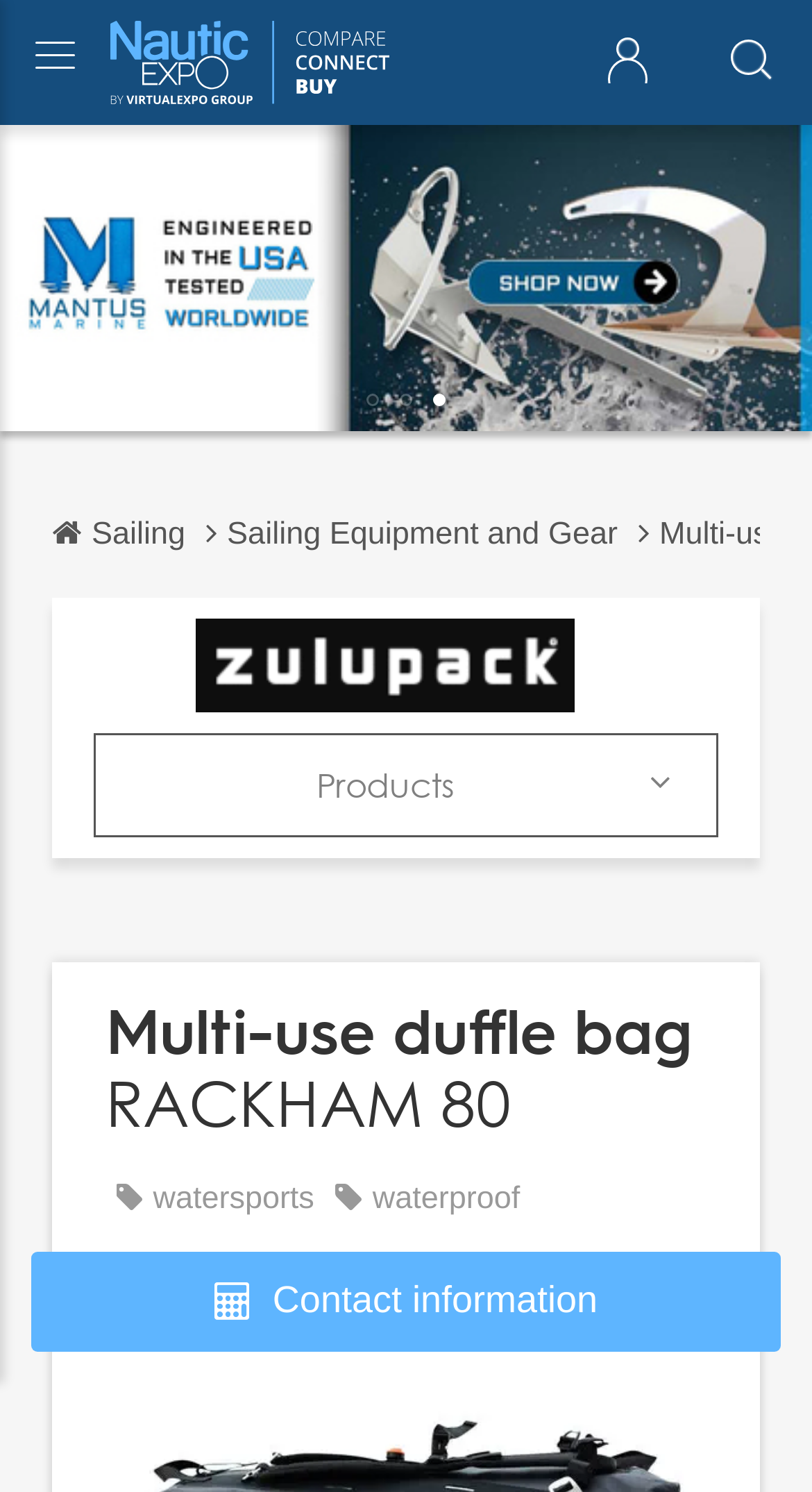Describe all the key features of the webpage in detail.

The webpage is about the ZULUPACK product, specifically the multi-use duffle bag RACKHAM 80. At the top left corner, there is a currency selection menu with 9 options, including EUR, USD, GBP, and more. Below this menu, there is a link to a B2B marketplace for the boating and maritime sectors, accompanied by an image.

On the top right side, there is a search bar where users can search for products or brands. Below the search bar, there is a navigation menu with links to different pages, including Page 1, Page 2, and Page 3.

On the left side of the page, there are several links related to sailing, including Sailing Equipment and Gear, and a link to the ZULUPACK logo. Below these links, there is a button labeled "Products" with an arrow icon, and two links to Products and Catalogs.

In the middle of the page, there is a heading that reads "Multi-use duffle bag RACKHAM 80 - watersports / waterproof". Below this heading, there are several links to News & Trends, Exhibitions, and Contact information. The Contact information link is located at the bottom right corner of the page.